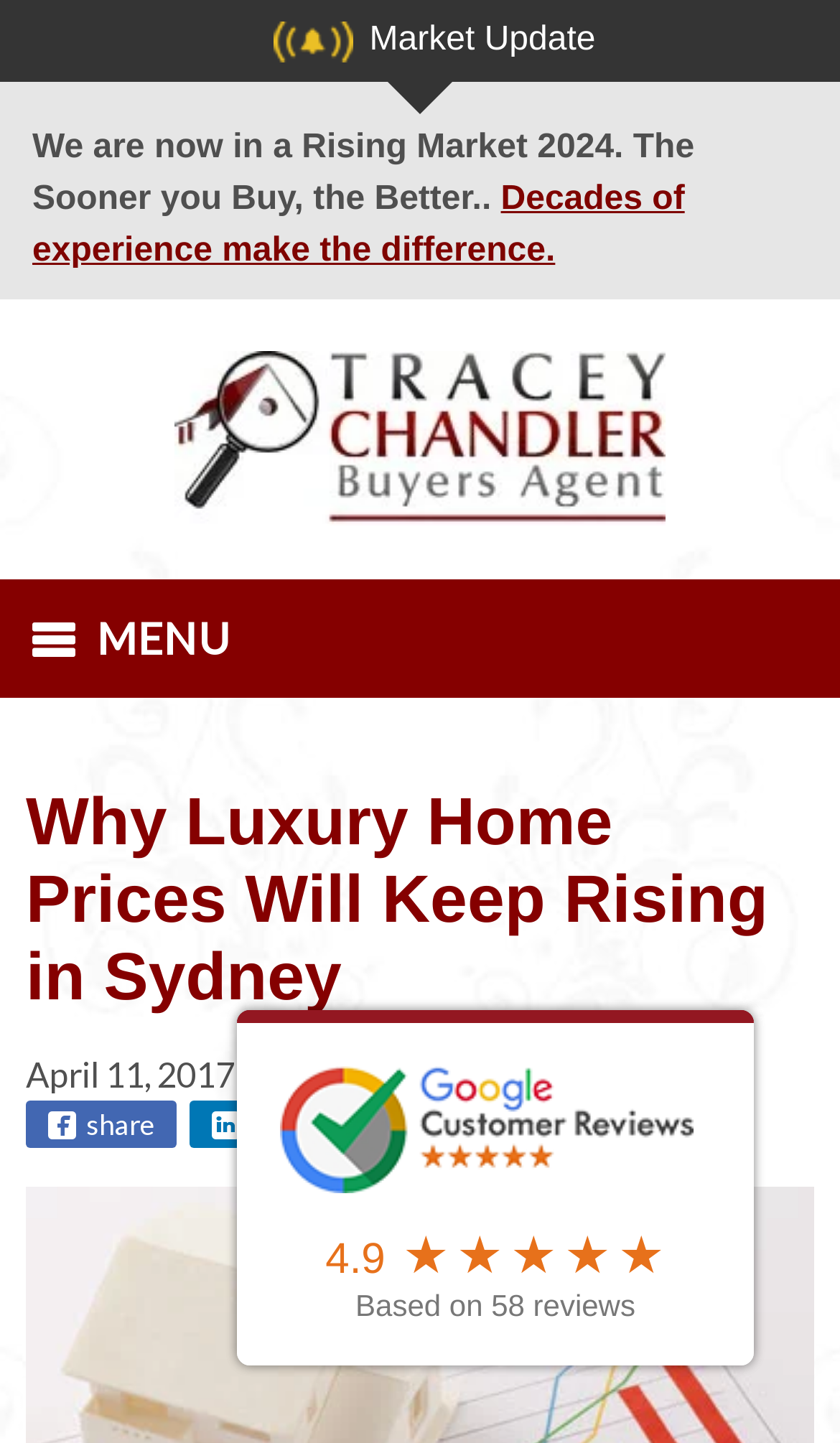Please determine and provide the text content of the webpage's heading.

Why Luxury Home Prices Will Keep Rising in Sydney